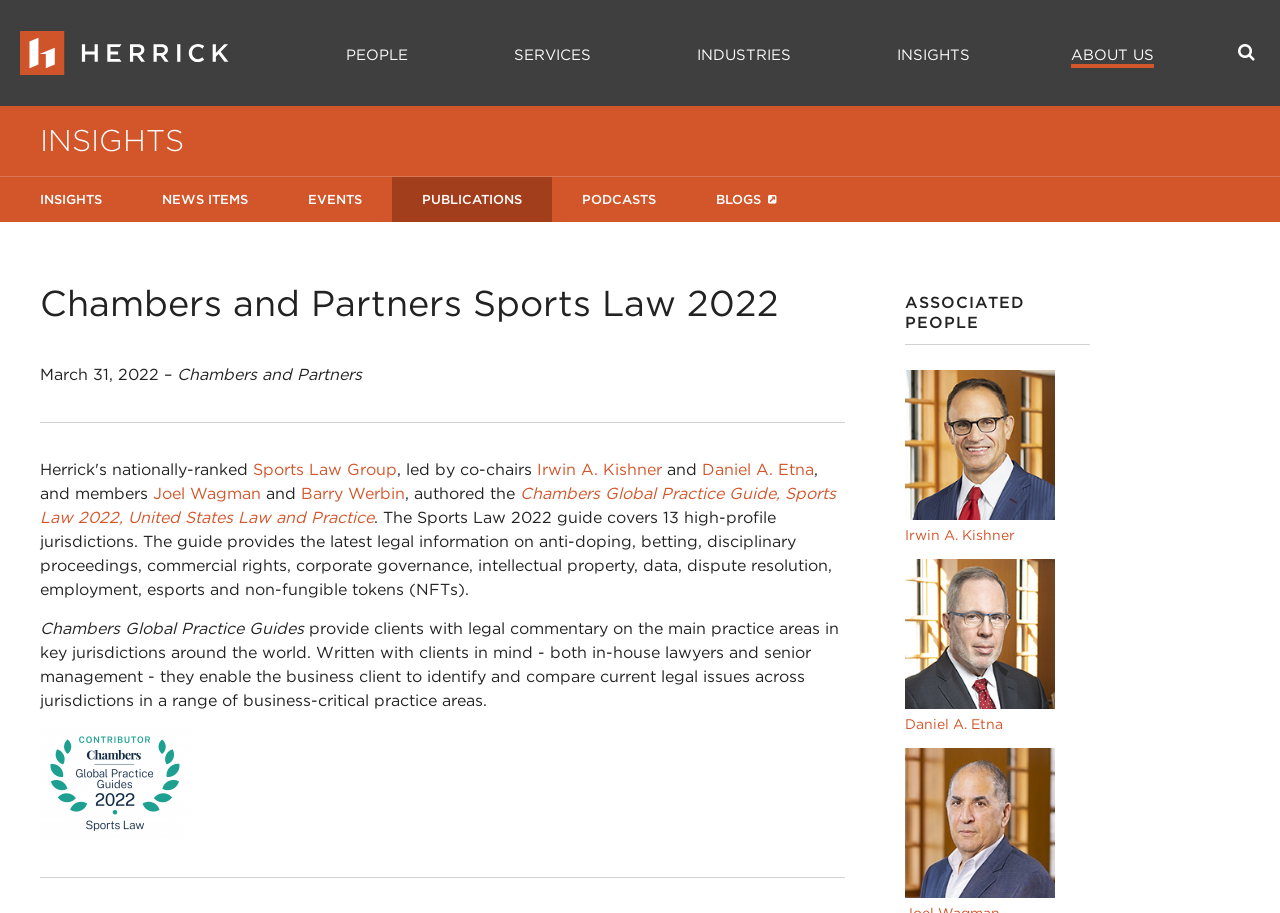How many links are there in the main navigation menu?
Look at the image and respond to the question as thoroughly as possible.

I counted the number of link elements in the main navigation menu, which are 'PEOPLE', 'SERVICES', 'INDUSTRIES', 'INSIGHTS', and 'ABOUT US', and found that there are 5 links in total.